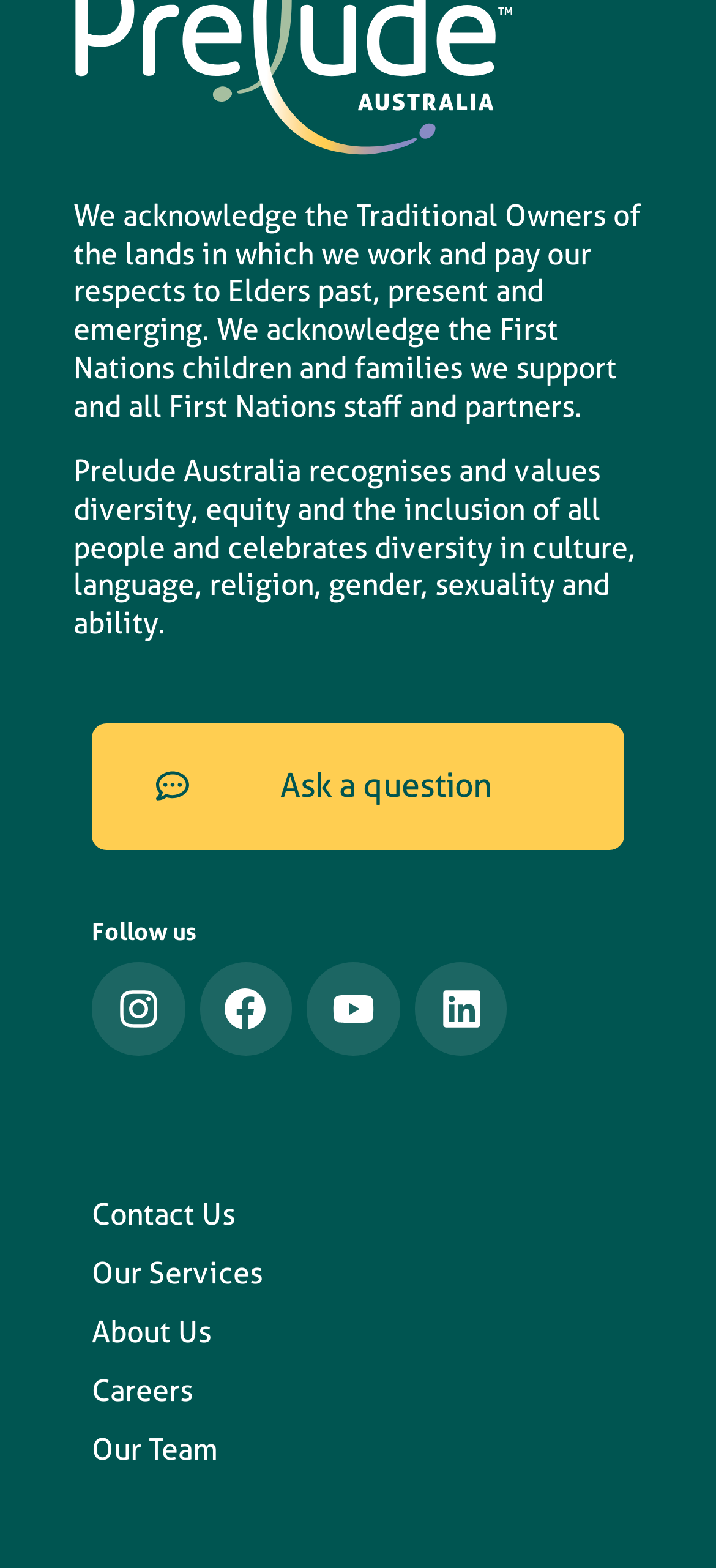Please provide the bounding box coordinates for the element that needs to be clicked to perform the instruction: "Learn about Our Services". The coordinates must consist of four float numbers between 0 and 1, formatted as [left, top, right, bottom].

[0.128, 0.793, 0.872, 0.83]